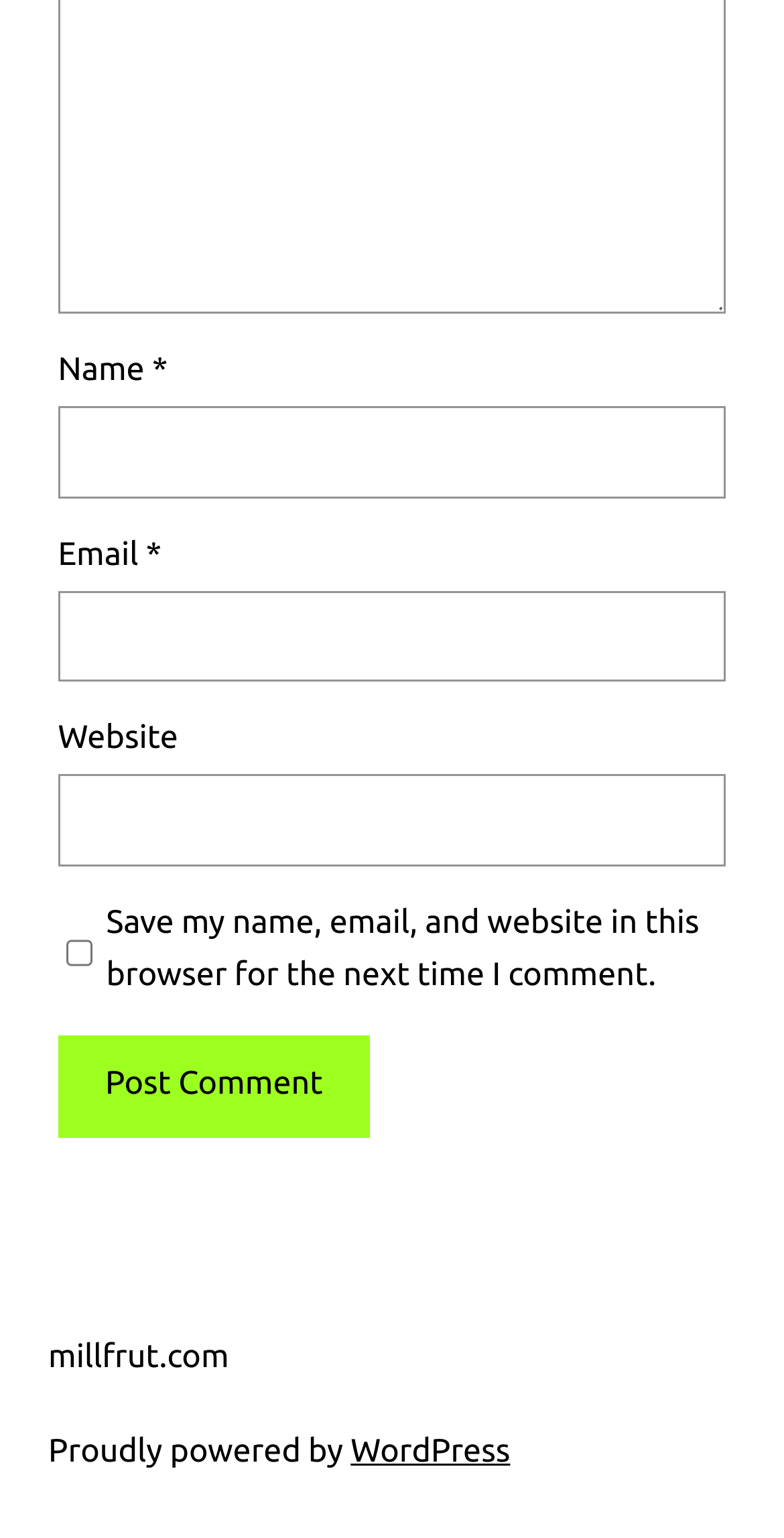Identify the bounding box for the given UI element using the description provided. Coordinates should be in the format (top-left x, top-left y, bottom-right x, bottom-right y) and must be between 0 and 1. Here is the description: parent_node: Email * aria-describedby="email-notes" name="email"

[0.074, 0.384, 0.926, 0.443]